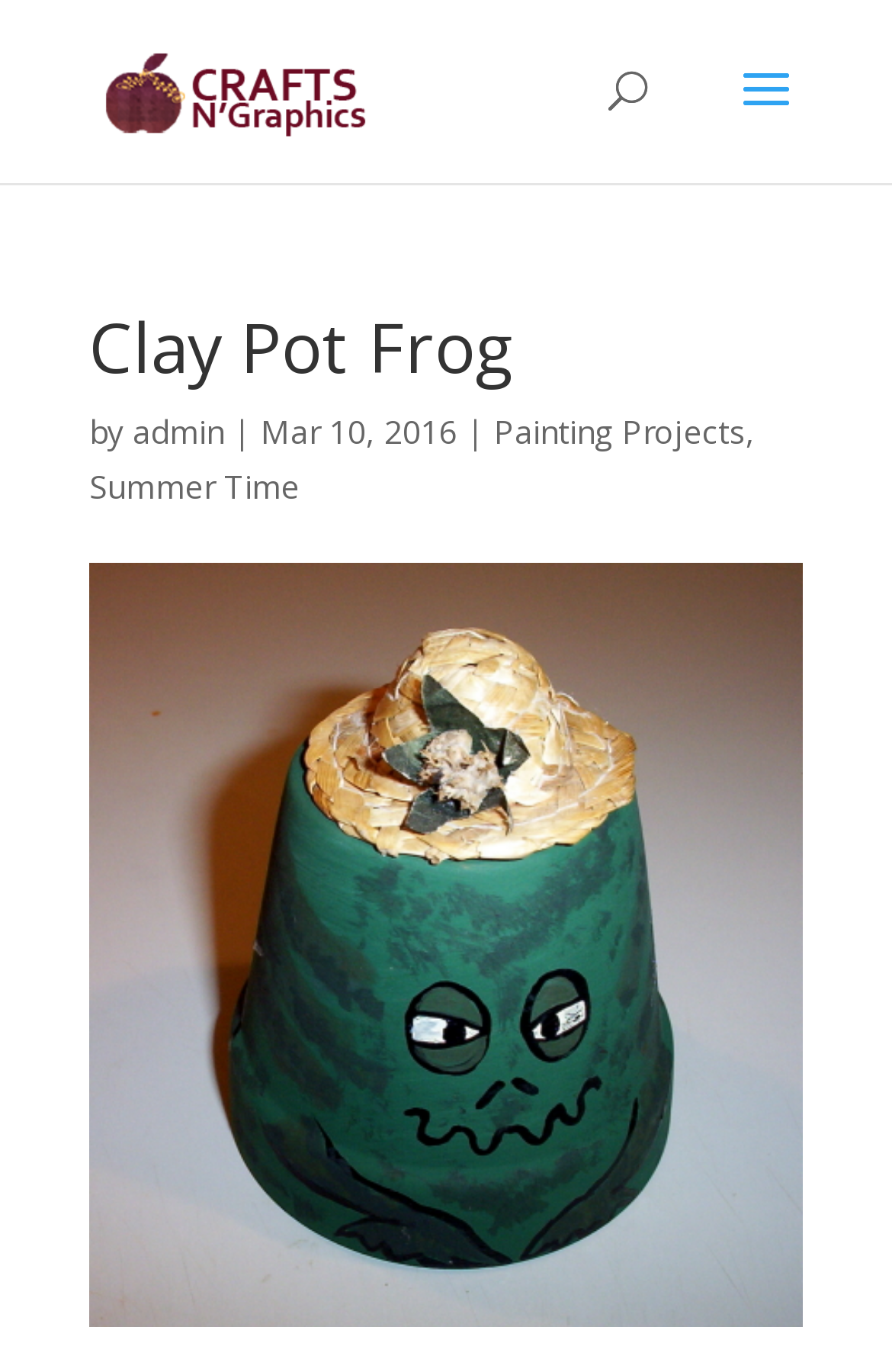What is the theme of the related craft project?
Offer a detailed and full explanation in response to the question.

The link 'Summer Time' is placed near the top of the webpage, which suggests that it is a related craft project with a theme of 'Summer Time'.